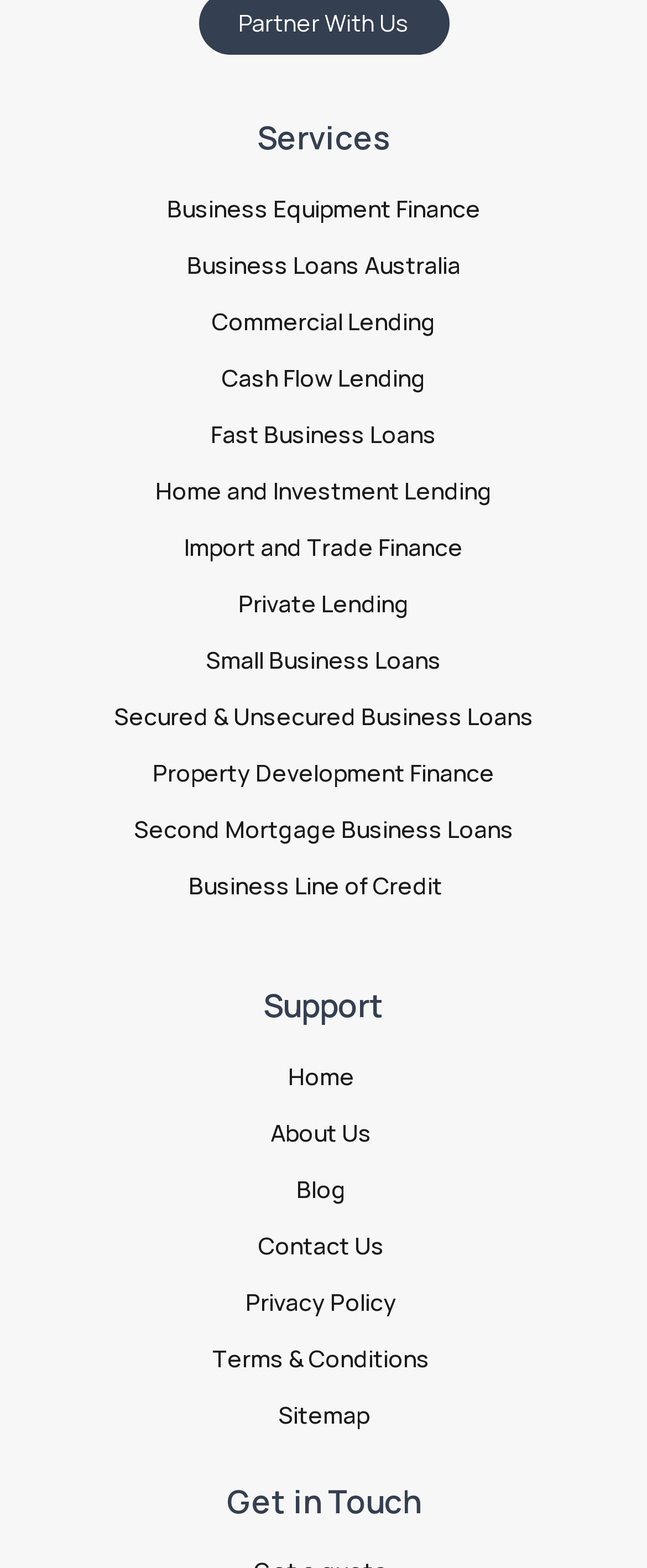What is the first service listed?
Use the image to answer the question with a single word or phrase.

Business Equipment Finance